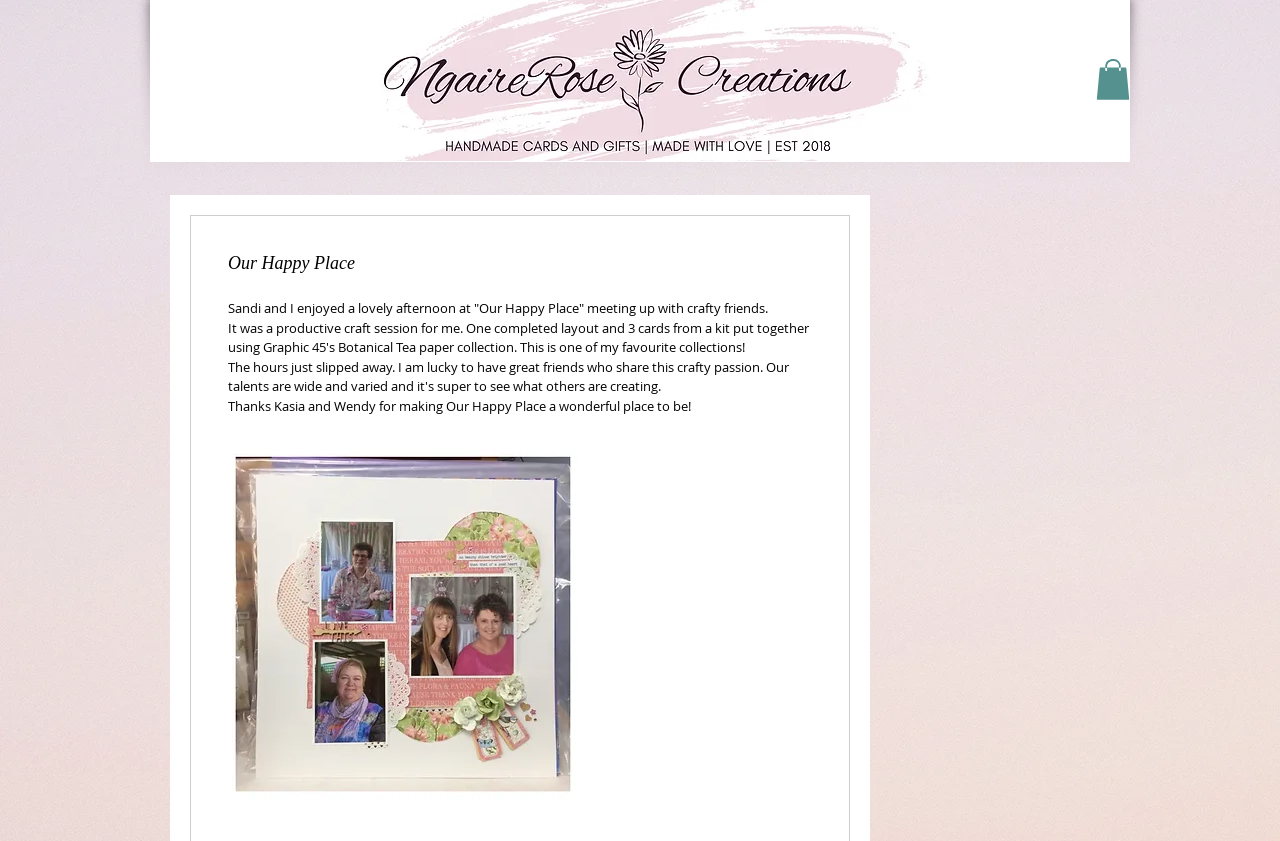Answer the question below in one word or phrase:
What is the name of the place where the author met crafty friends?

Our Happy Place